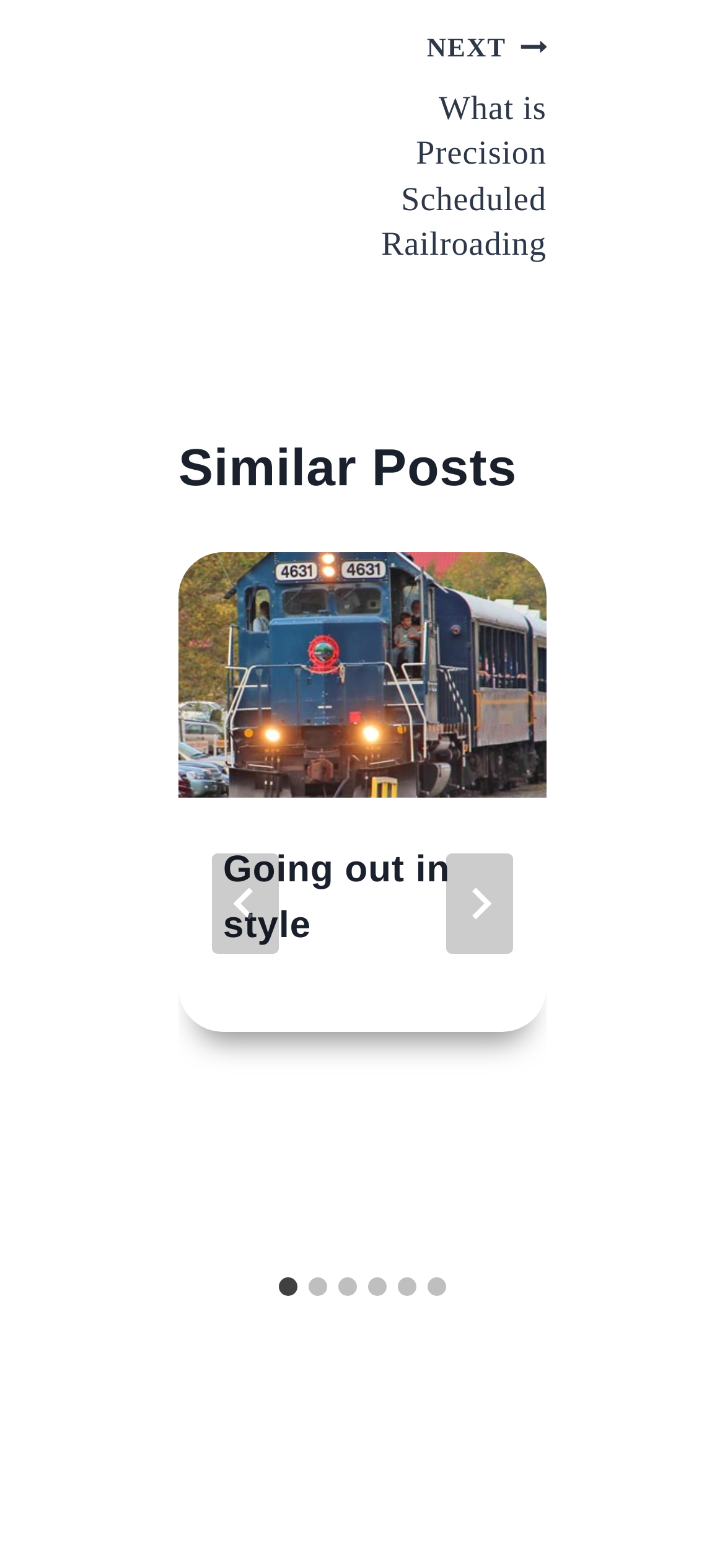Identify the bounding box coordinates of the region that should be clicked to execute the following instruction: "Click NEXT to view the next post".

[0.48, 0.015, 0.754, 0.17]